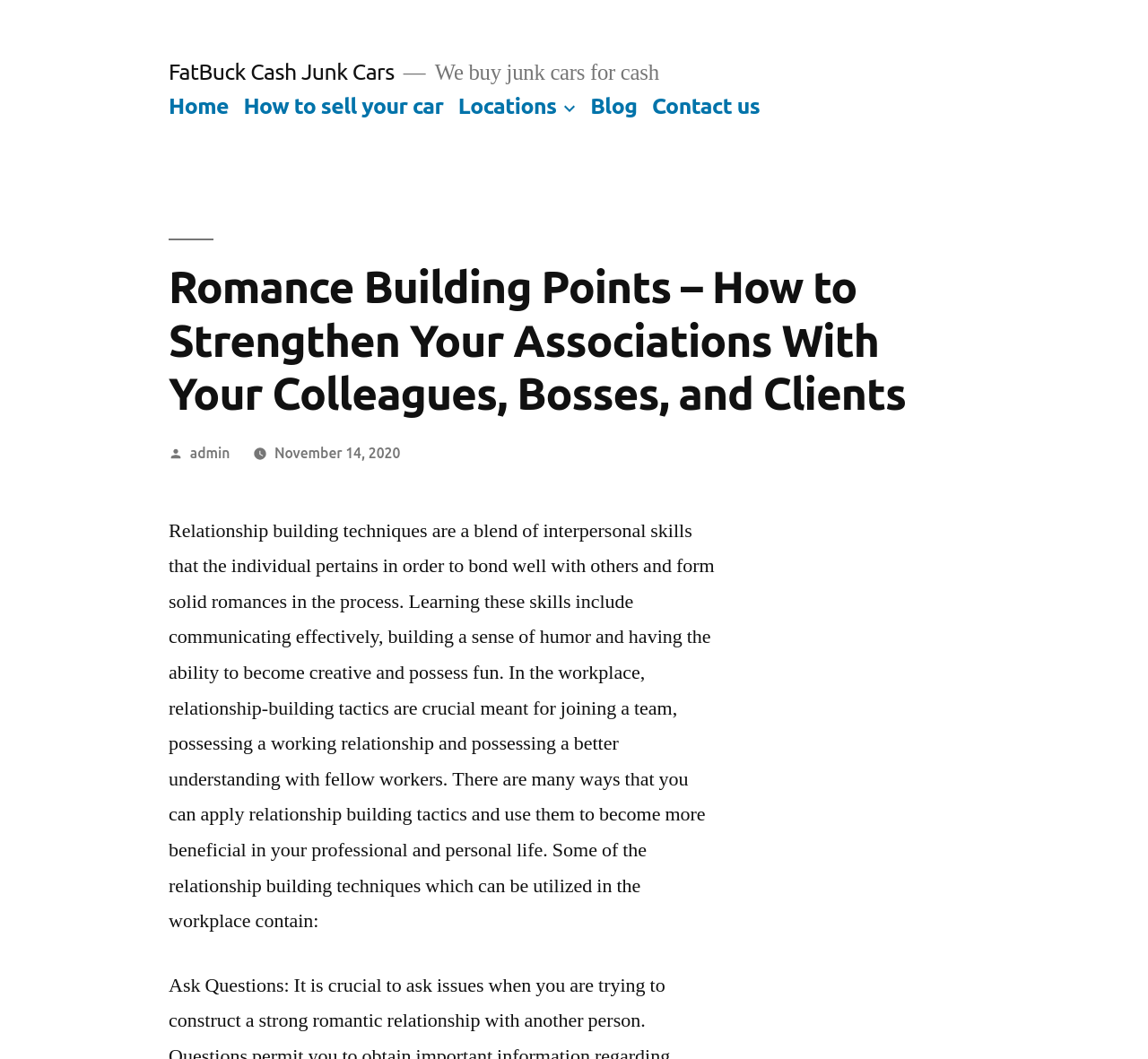Identify and extract the heading text of the webpage.

Romance Building Points – How to Strengthen Your Associations With Your Colleagues, Bosses, and Clients